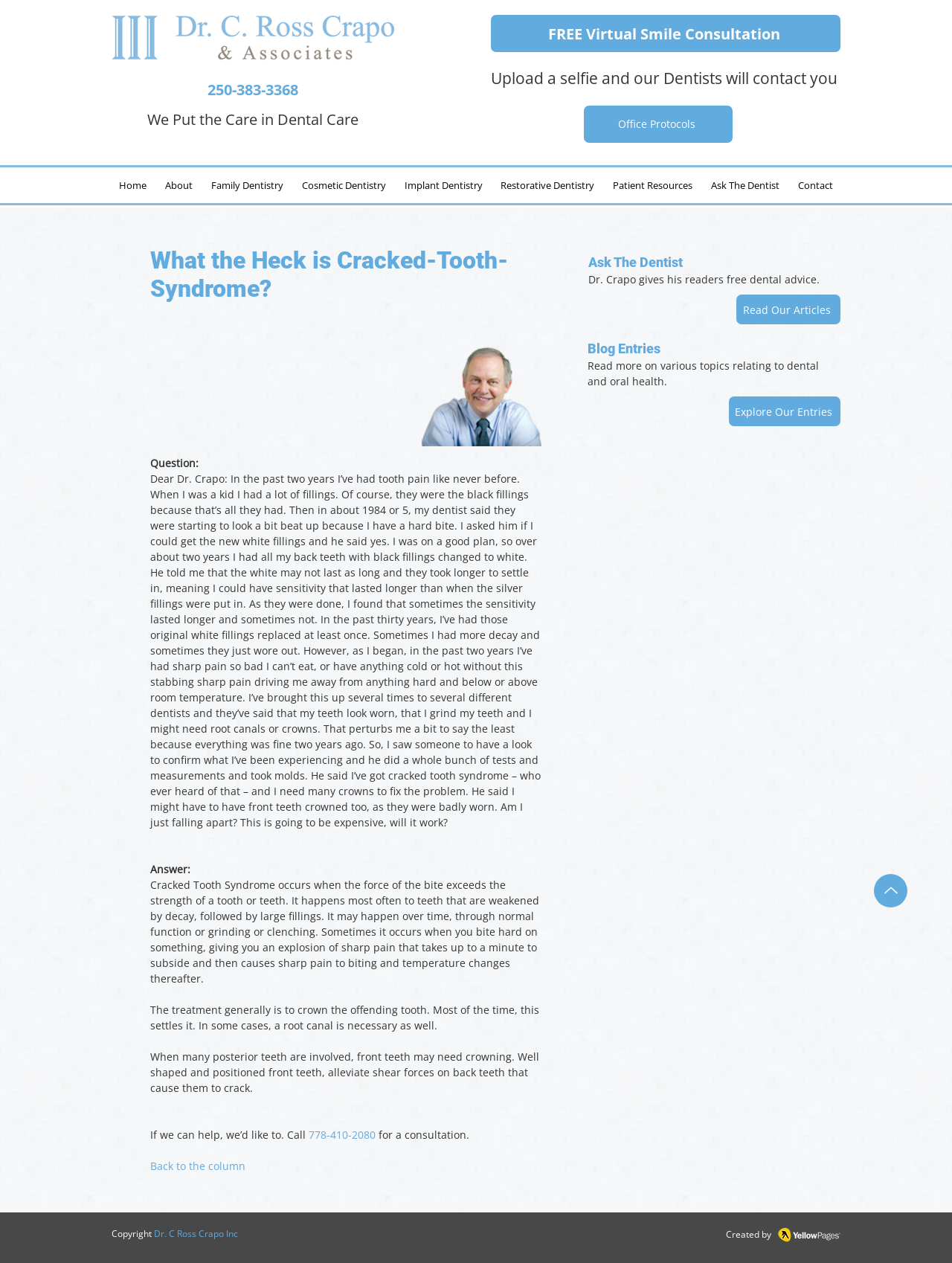Provide a short, one-word or phrase answer to the question below:
What is the name of the company that created the website?

Yellow Pages for business